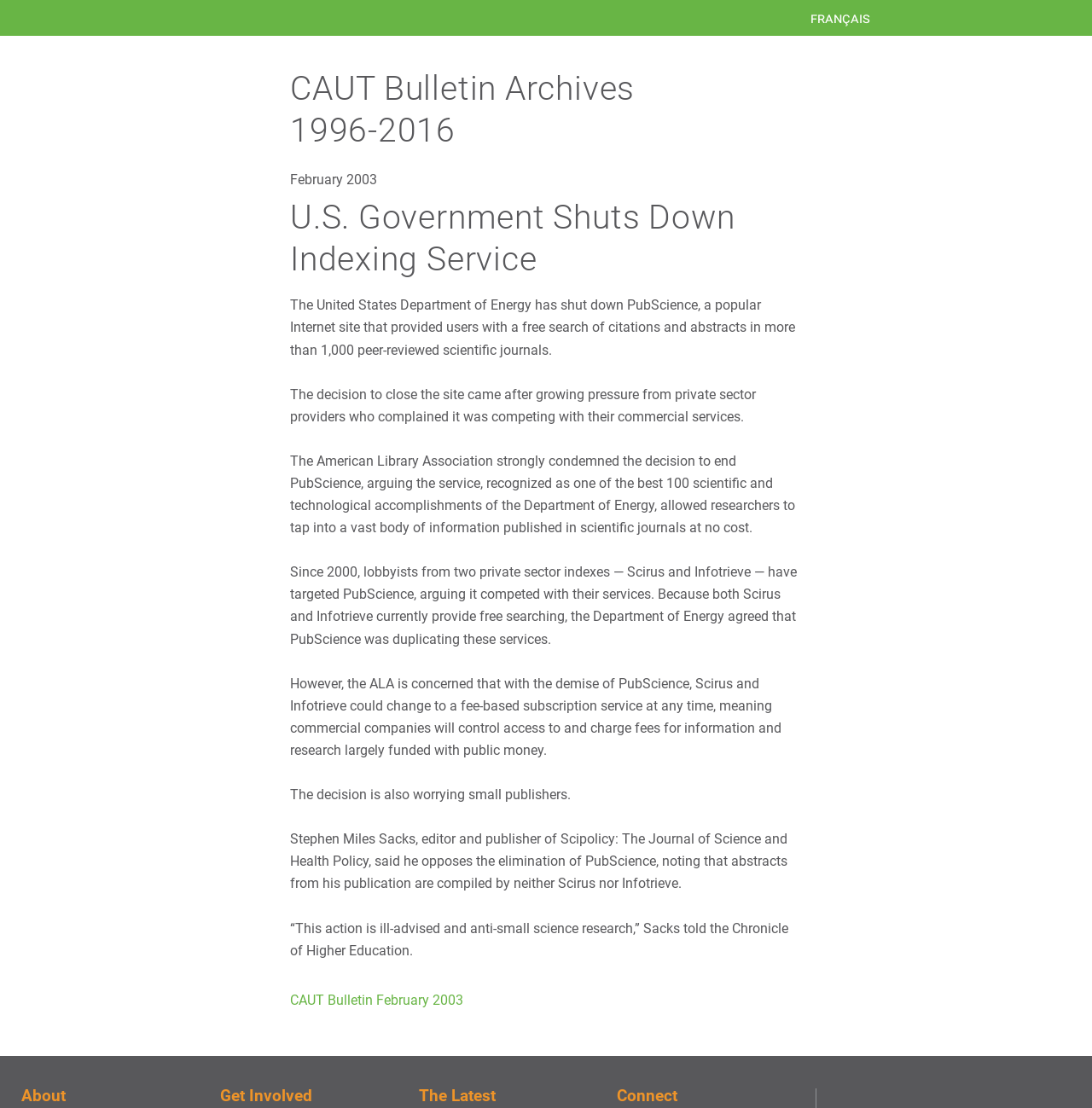Determine the bounding box coordinates of the UI element described below. Use the format (top-left x, top-left y, bottom-right x, bottom-right y) with floating point numbers between 0 and 1: CAUT Bulletin February 2003

[0.266, 0.895, 0.424, 0.91]